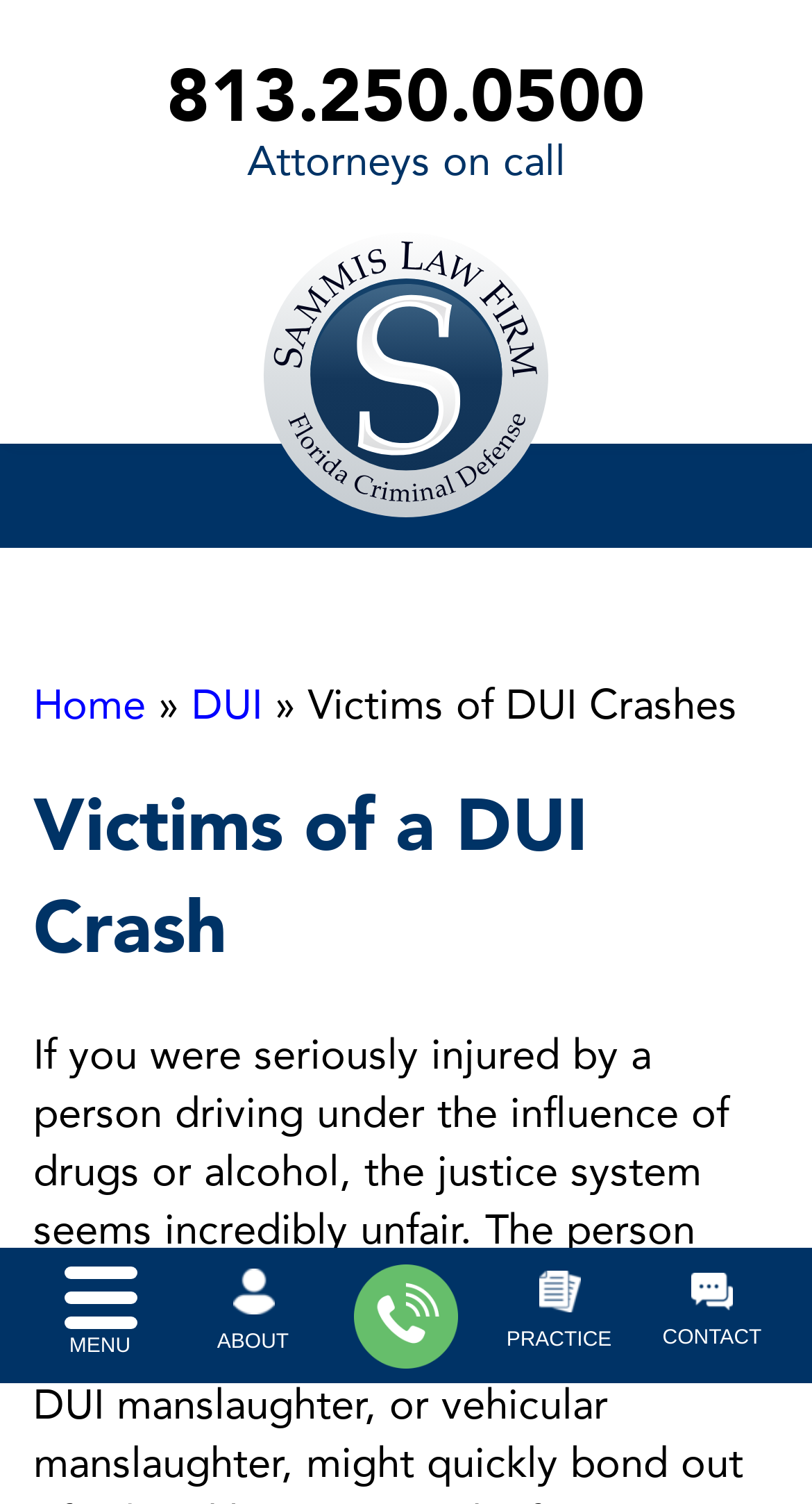Determine the bounding box coordinates of the UI element described below. Use the format (top-left x, top-left y, bottom-right x, bottom-right y) with floating point numbers between 0 and 1: parent_node: Education name="subject[]" value="education"

None